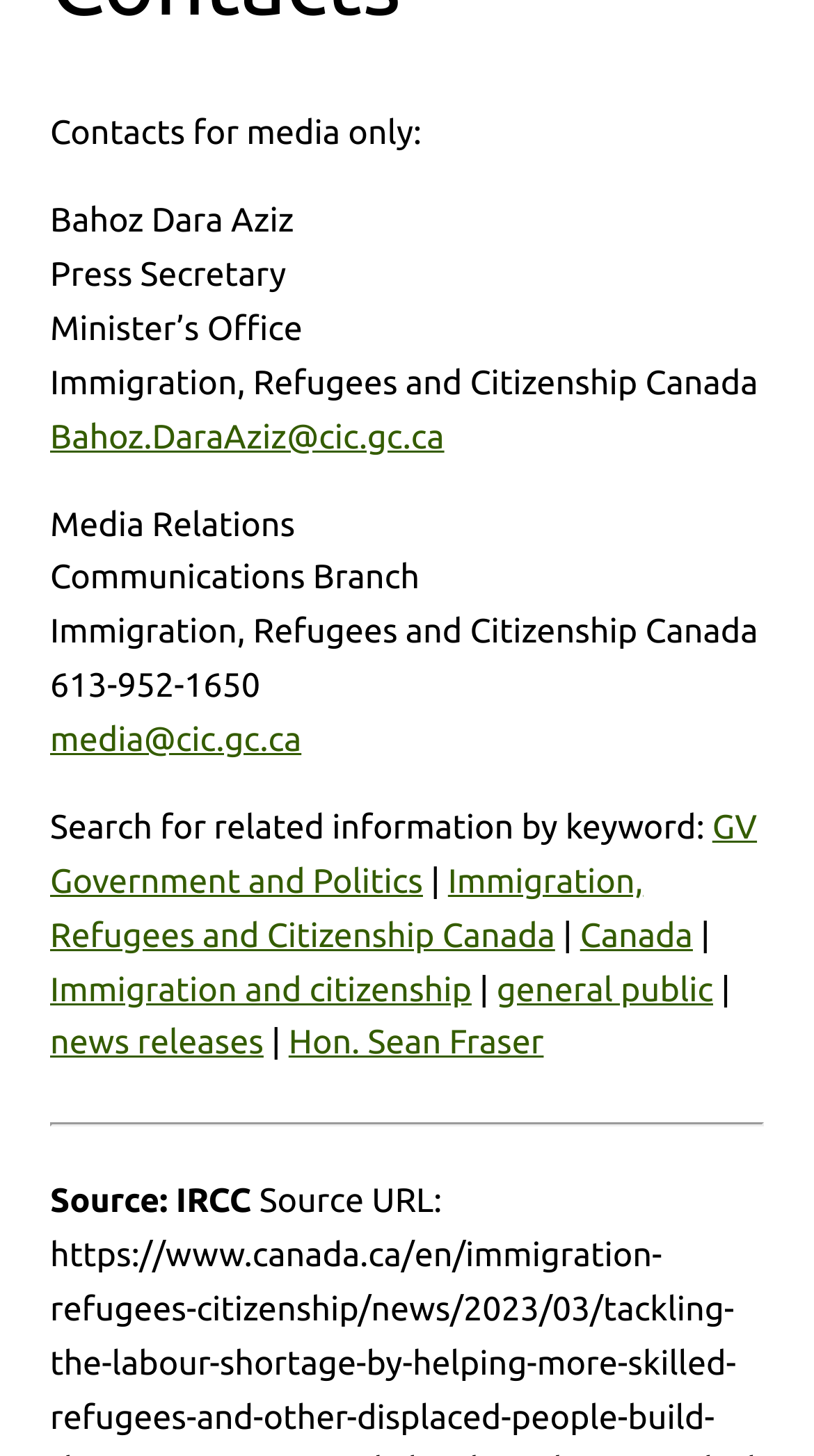What is the phone number of Media Relations?
Using the visual information, reply with a single word or short phrase.

613-952-1650